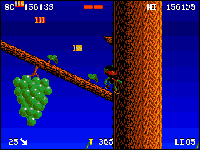Use the information in the screenshot to answer the question comprehensively: What is the dominant color of the background in the image?

The caption describes the background as 'striking blue', indicating that blue is the dominant color of the background in the image.